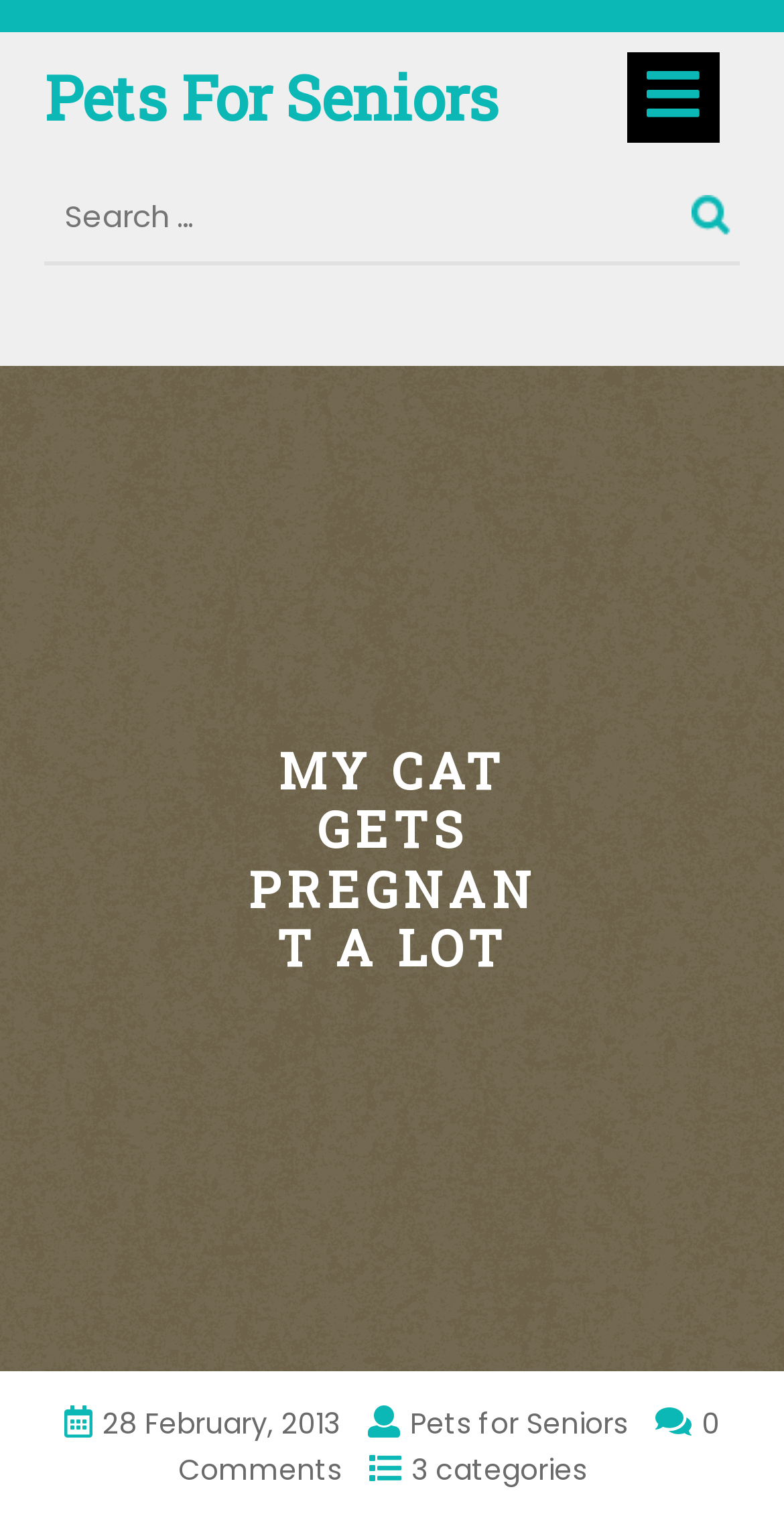What is the date of the article?
Based on the screenshot, provide a one-word or short-phrase response.

28 February, 2013